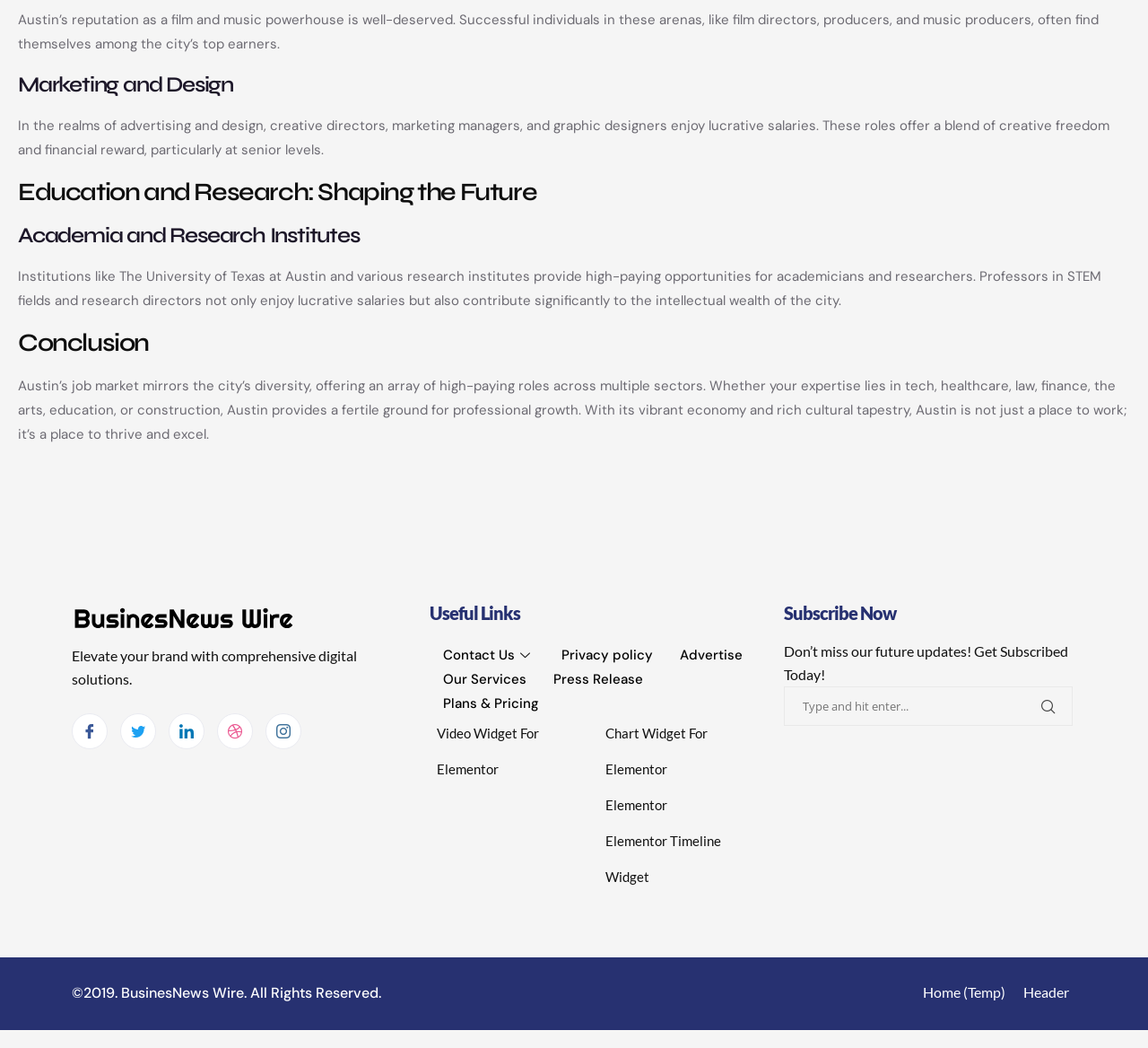Locate the coordinates of the bounding box for the clickable region that fulfills this instruction: "Read the Privacy policy".

[0.477, 0.614, 0.58, 0.637]